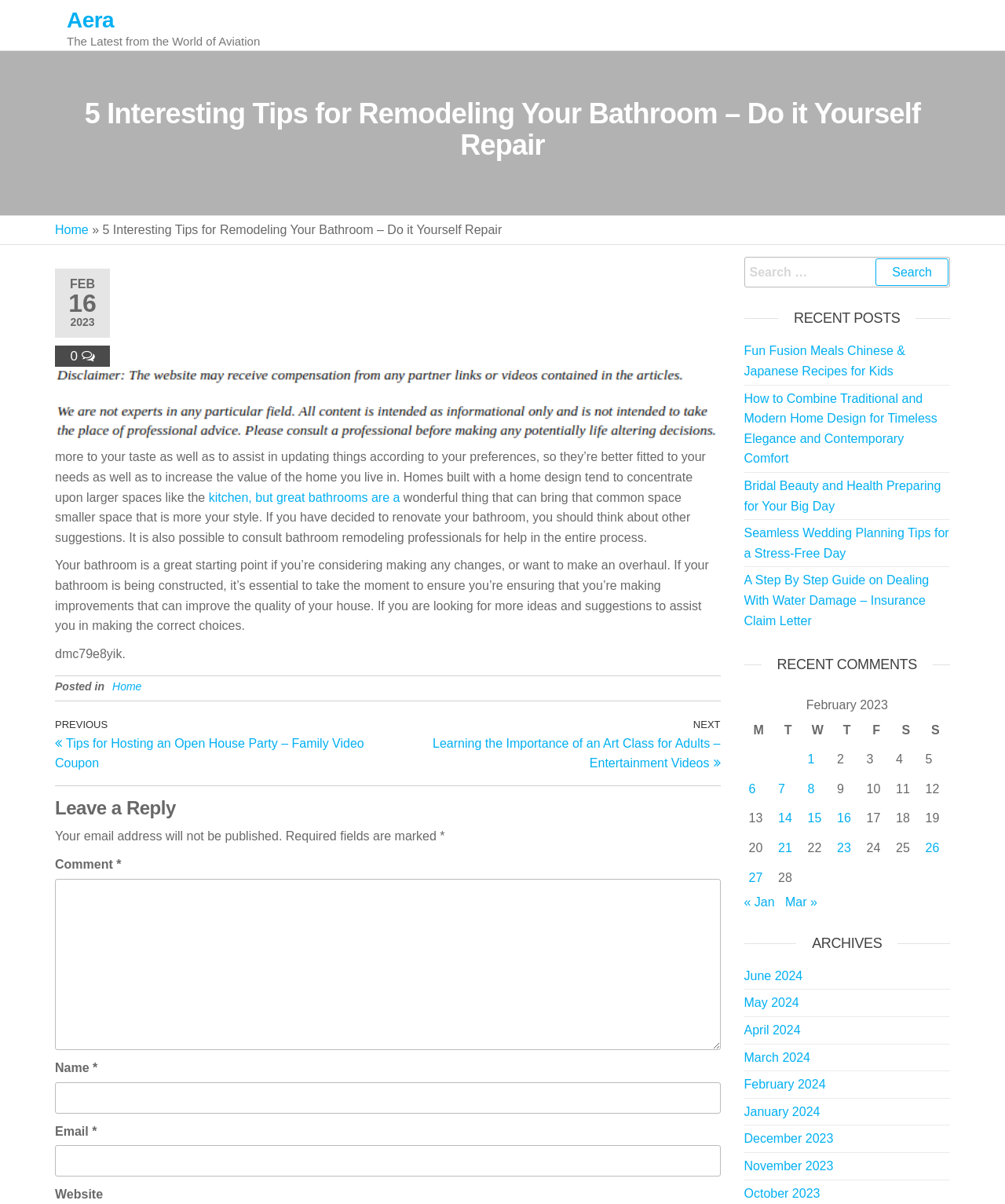What is the category of the recent posts listed?
Analyze the screenshot and provide a detailed answer to the question.

The category of the recent posts listed can be determined by reading the titles of the posts, such as 'Fun Fusion Meals Chinese & Japanese Recipes for Kids' and 'How to Combine Traditional and Modern Home Design for Timeless Elegance and Contemporary Comfort', which suggest that they are related to home and family topics.